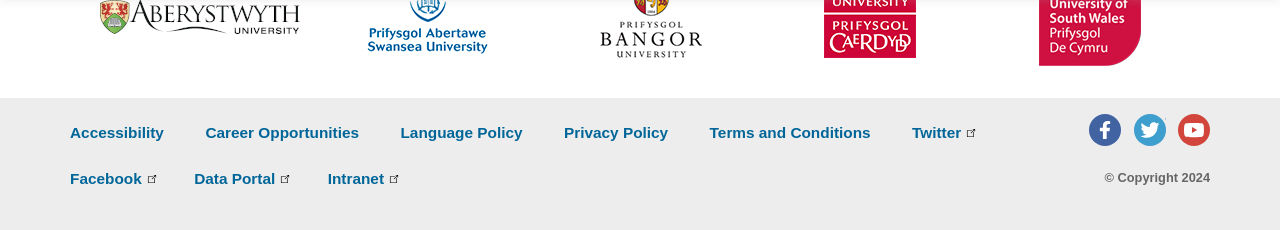Are there any language options available?
Use the image to answer the question with a single word or phrase.

Yes